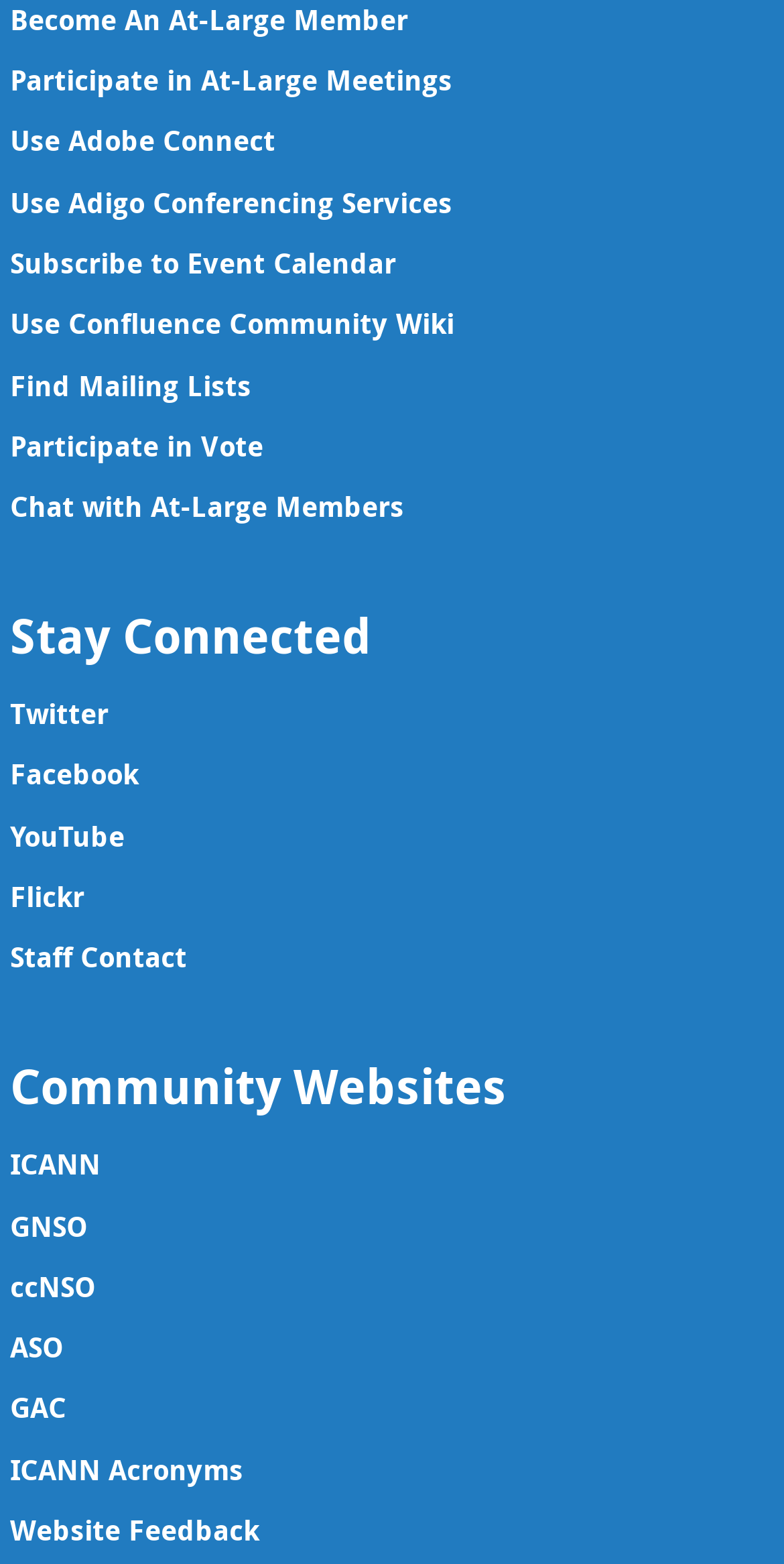Answer the question in one word or a short phrase:
What is the last option under 'Community Websites'?

Website Feedback